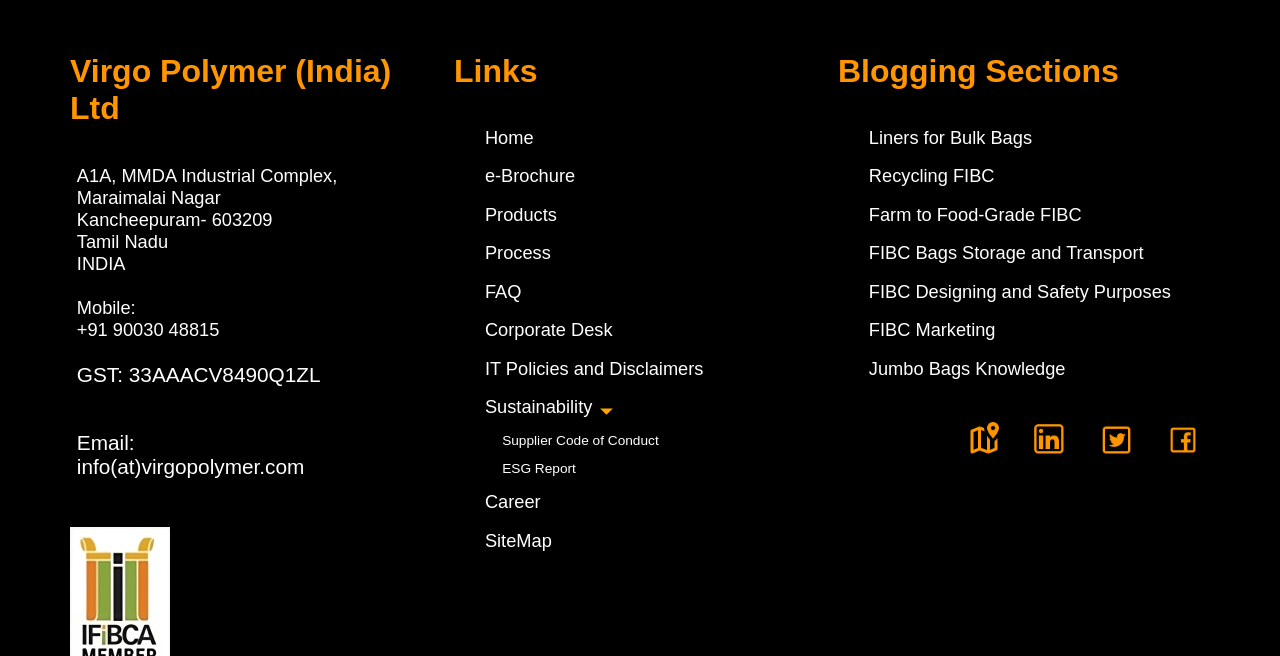Please locate the clickable area by providing the bounding box coordinates to follow this instruction: "View the 'e-Brochure'".

[0.375, 0.244, 0.641, 0.294]